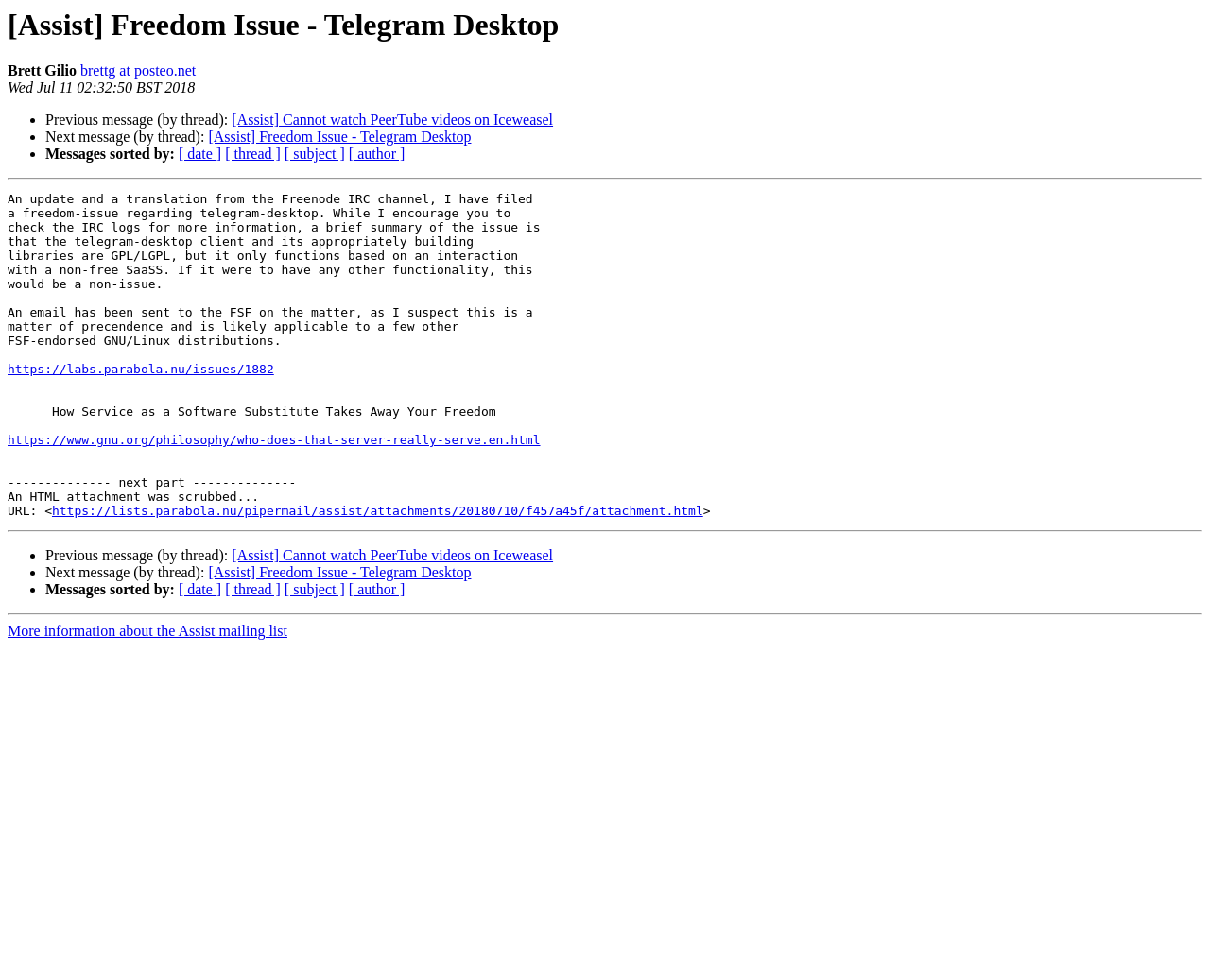Determine the bounding box coordinates of the UI element that matches the following description: "brettg at posteo.net". The coordinates should be four float numbers between 0 and 1 in the format [left, top, right, bottom].

[0.066, 0.064, 0.162, 0.08]